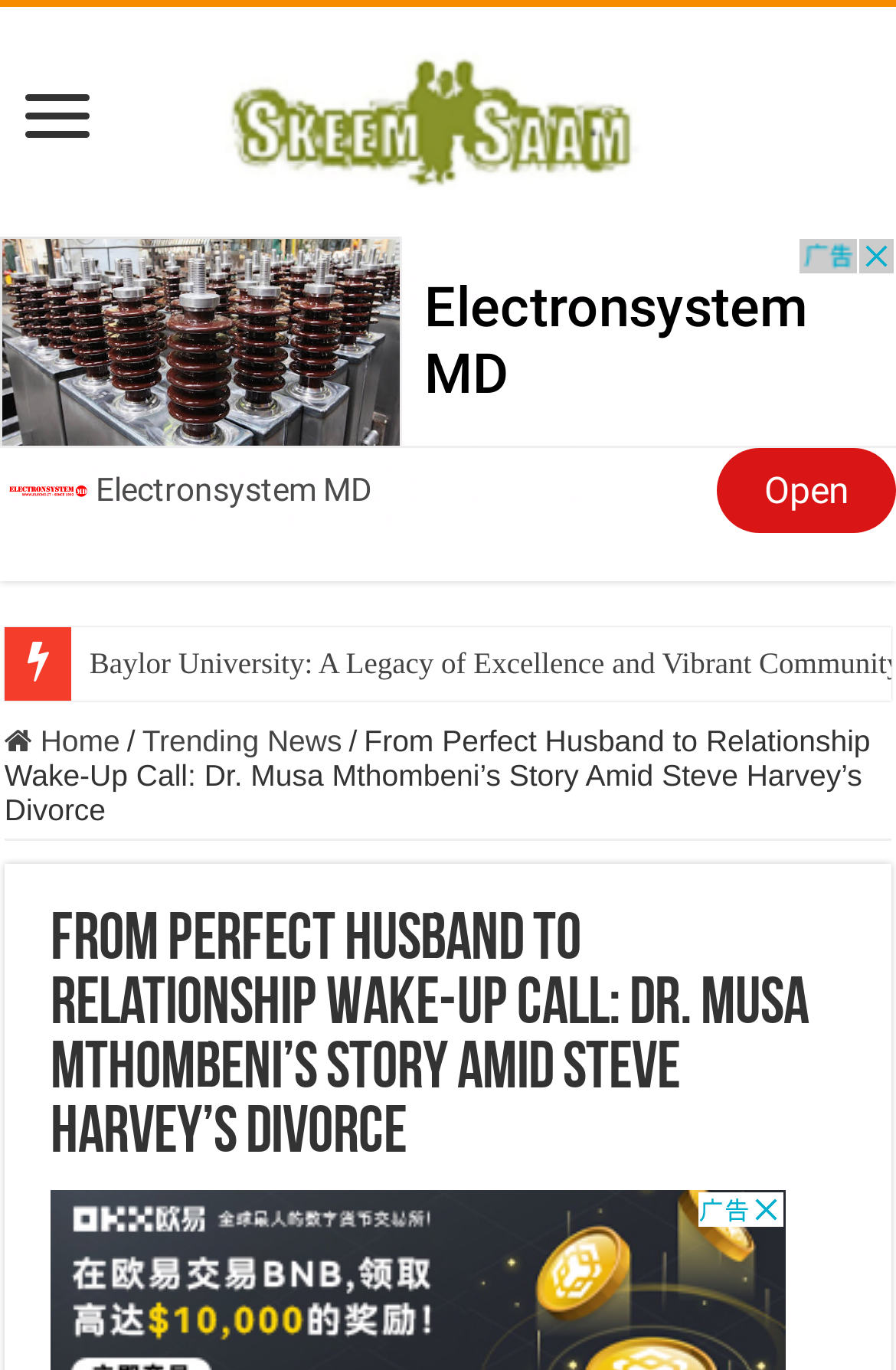What is the category of the article?
Please give a well-detailed answer to the question.

I determined the category of the article by looking at the navigation links at the top of the webpage. One of the links is 'Trending News', which suggests that the current article belongs to this category.